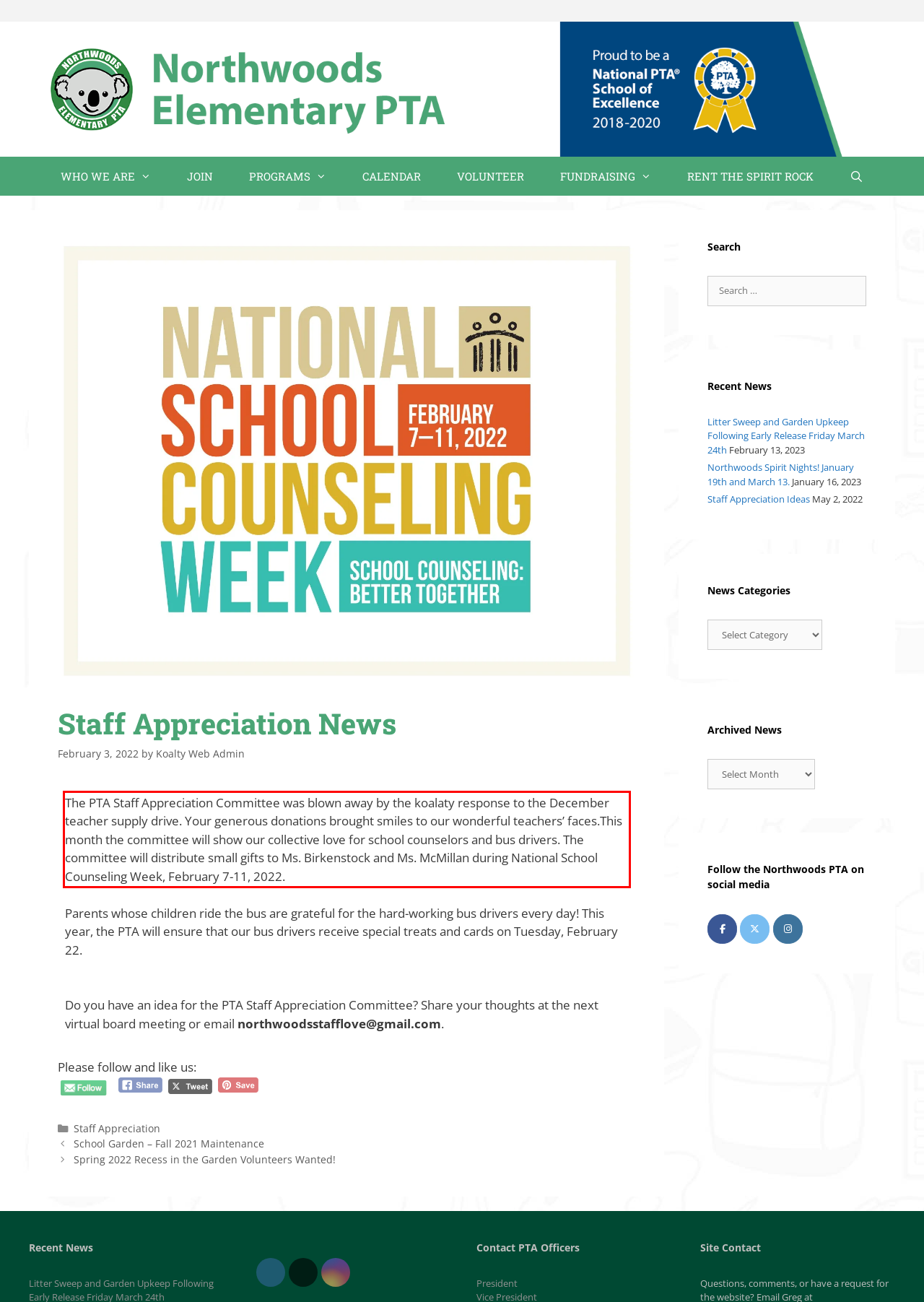Using the provided screenshot, read and generate the text content within the red-bordered area.

The PTA Staff Appreciation Committee was blown away by the koalaty response to the December teacher supply drive. Your generous donations brought smiles to our wonderful teachers’ faces.This month the committee will show our collective love for school counselors and bus drivers. The committee will distribute small gifts to Ms. Birkenstock and Ms. McMillan during National School Counseling Week, February 7-11, 2022.